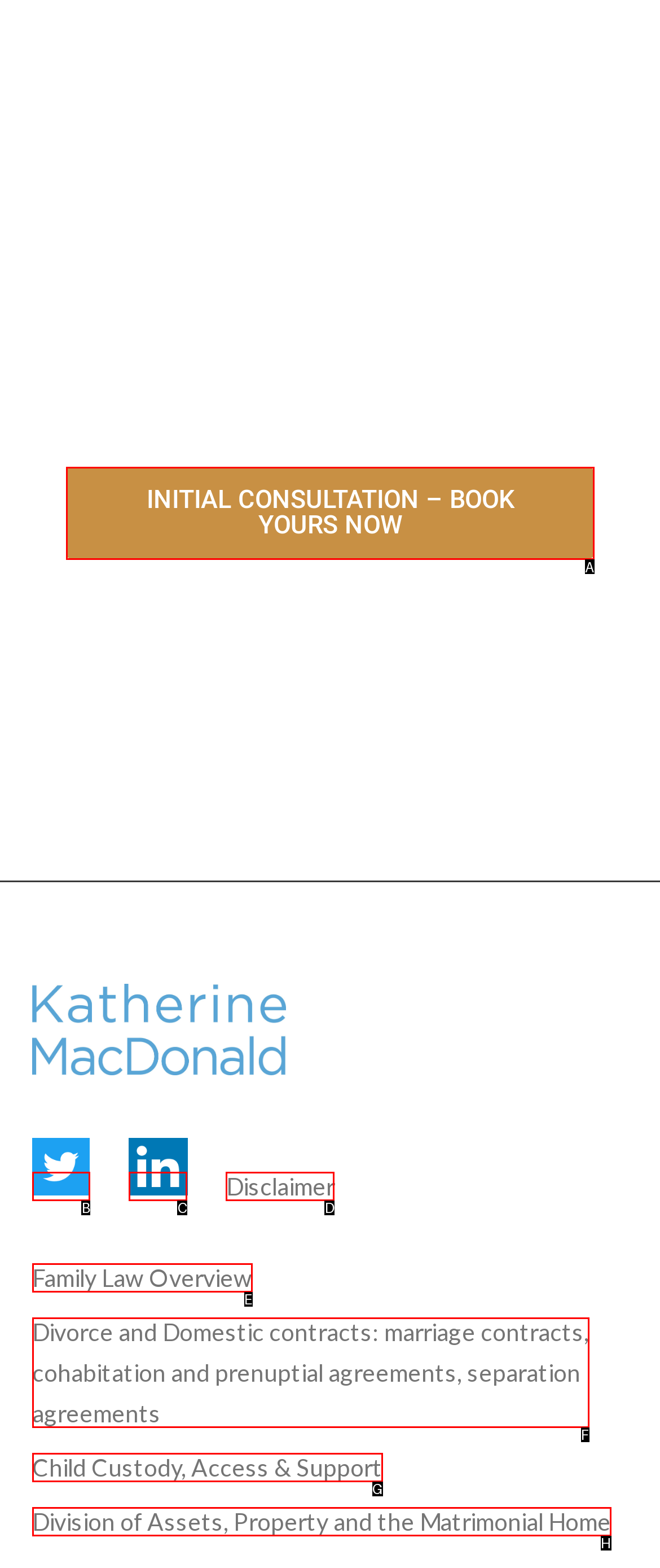Tell me which one HTML element I should click to complete the following instruction: Book an initial consultation
Answer with the option's letter from the given choices directly.

A